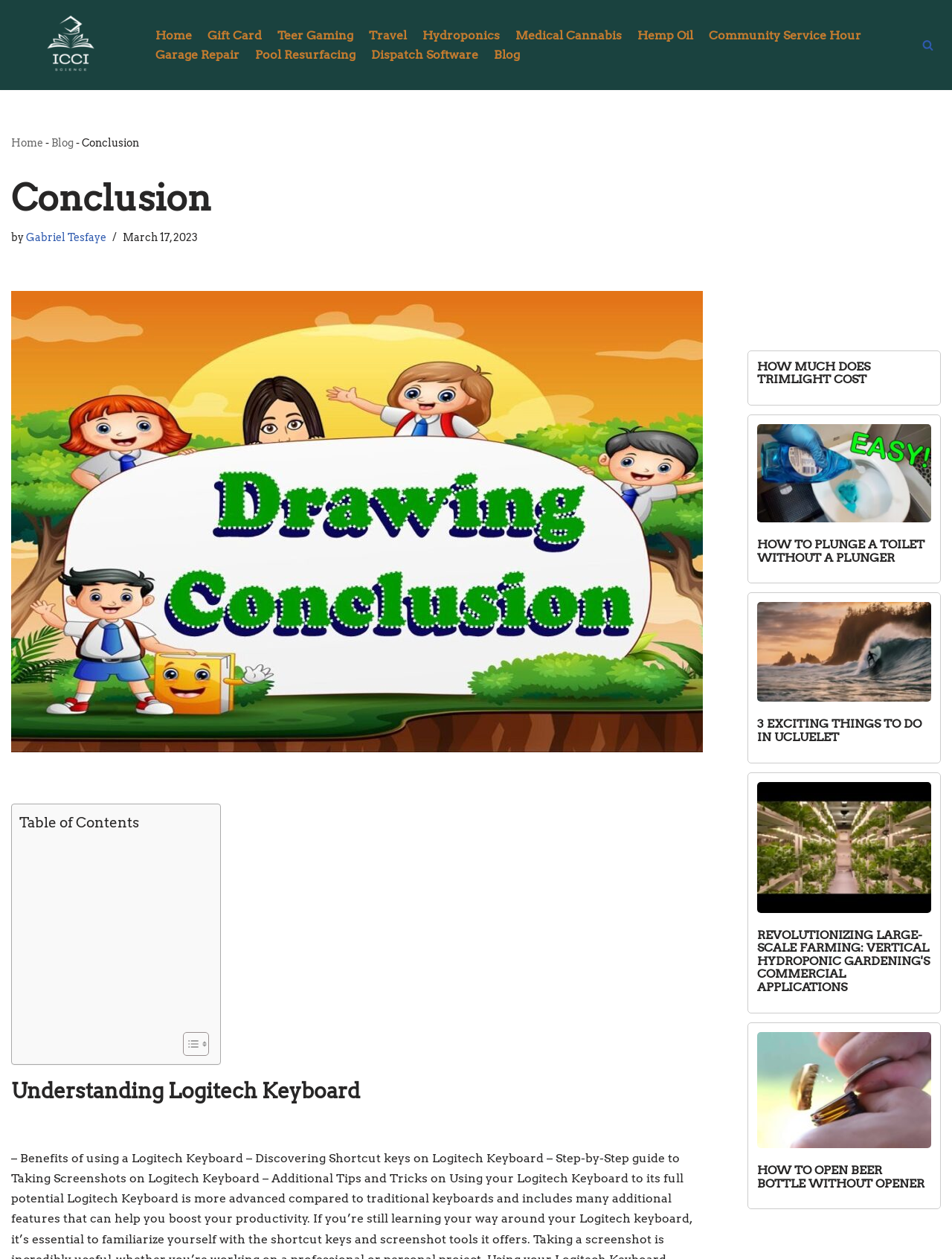Please find and report the bounding box coordinates of the element to click in order to perform the following action: "Click on the 'Home' link". The coordinates should be expressed as four float numbers between 0 and 1, in the format [left, top, right, bottom].

[0.163, 0.02, 0.202, 0.036]